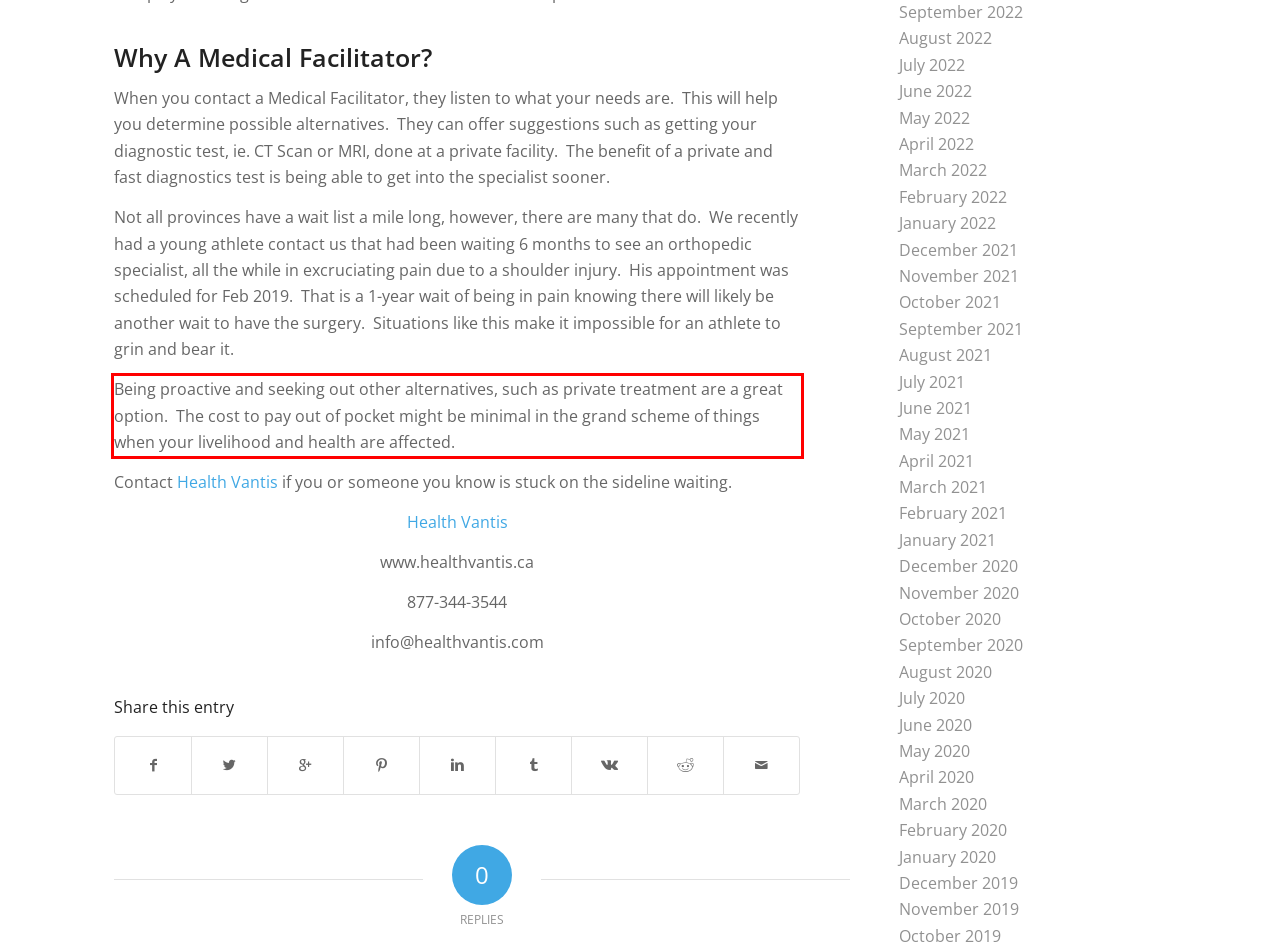You have a screenshot of a webpage with a red bounding box. Identify and extract the text content located inside the red bounding box.

Being proactive and seeking out other alternatives, such as private treatment are a great option. The cost to pay out of pocket might be minimal in the grand scheme of things when your livelihood and health are affected.